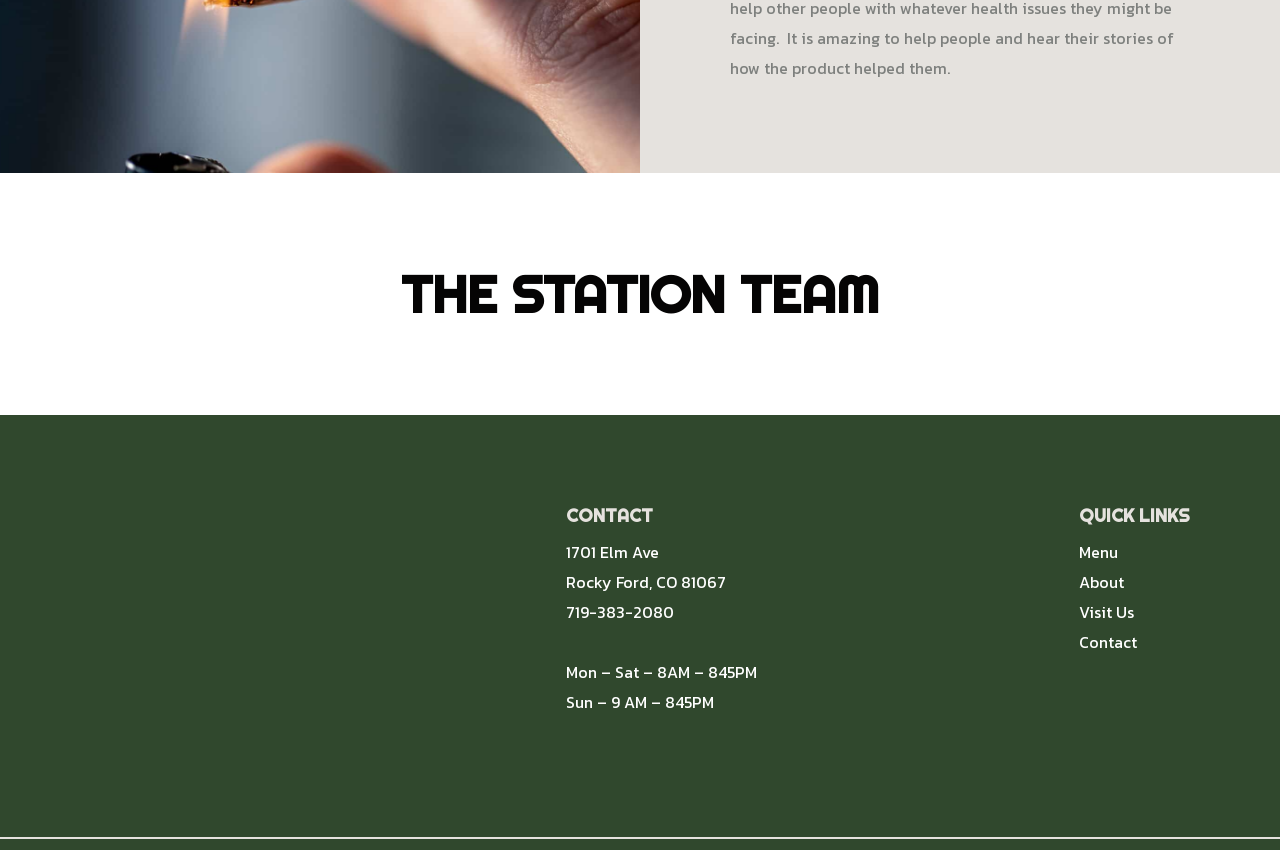What are the quick links available on the webpage?
Please answer the question with a detailed response using the information from the screenshot.

The quick links can be found in the heading element with the text 'QUICK LINKS' located at [0.843, 0.594, 0.93, 0.619], and the corresponding link elements with the texts 'Menu', 'About', 'Visit Us', and 'Contact' located at [0.843, 0.635, 0.873, 0.663], [0.843, 0.67, 0.878, 0.698], [0.843, 0.705, 0.886, 0.734], and [0.843, 0.741, 0.888, 0.769] respectively.